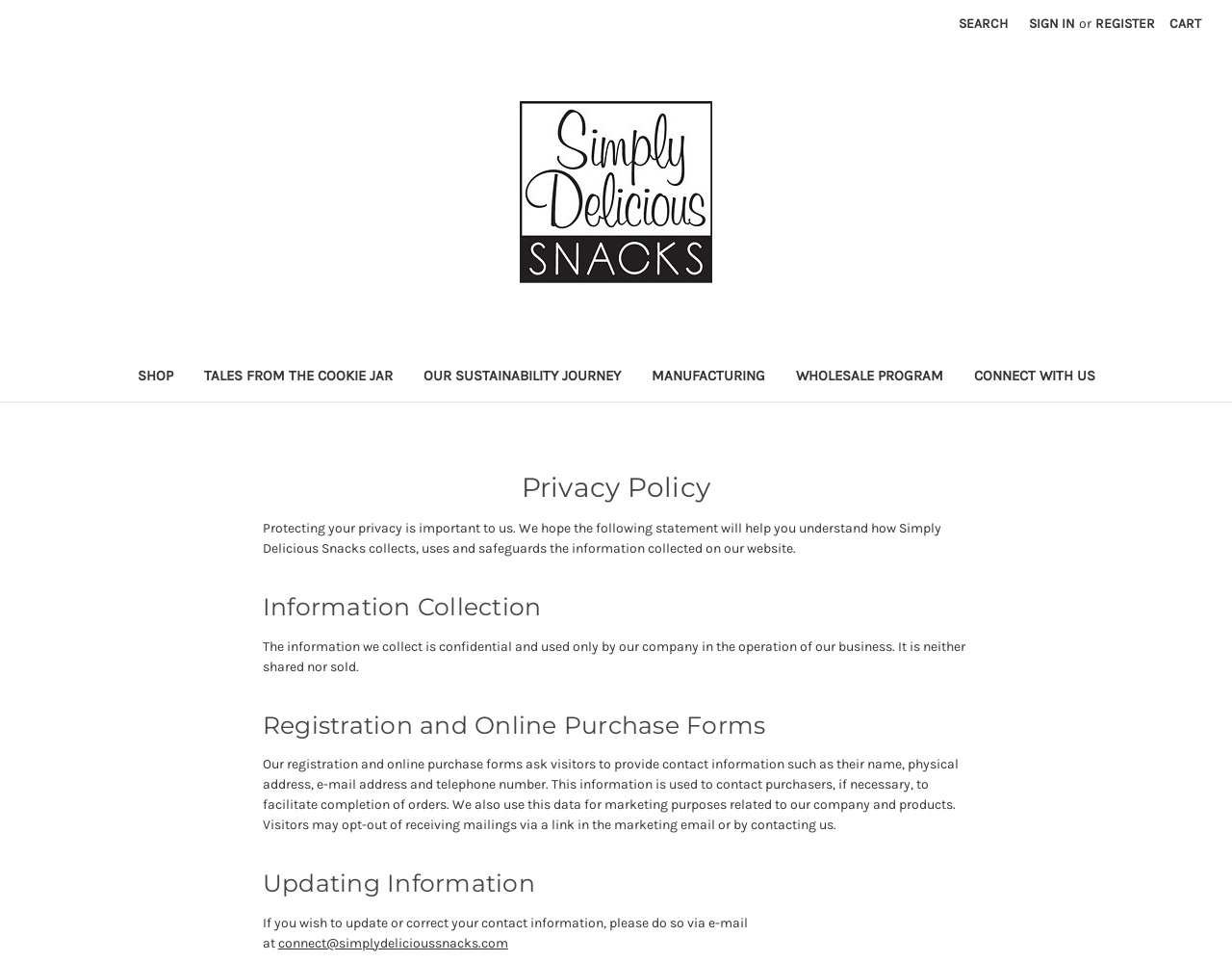Give a short answer to this question using one word or a phrase:
What is the main topic of this webpage?

Privacy Policy